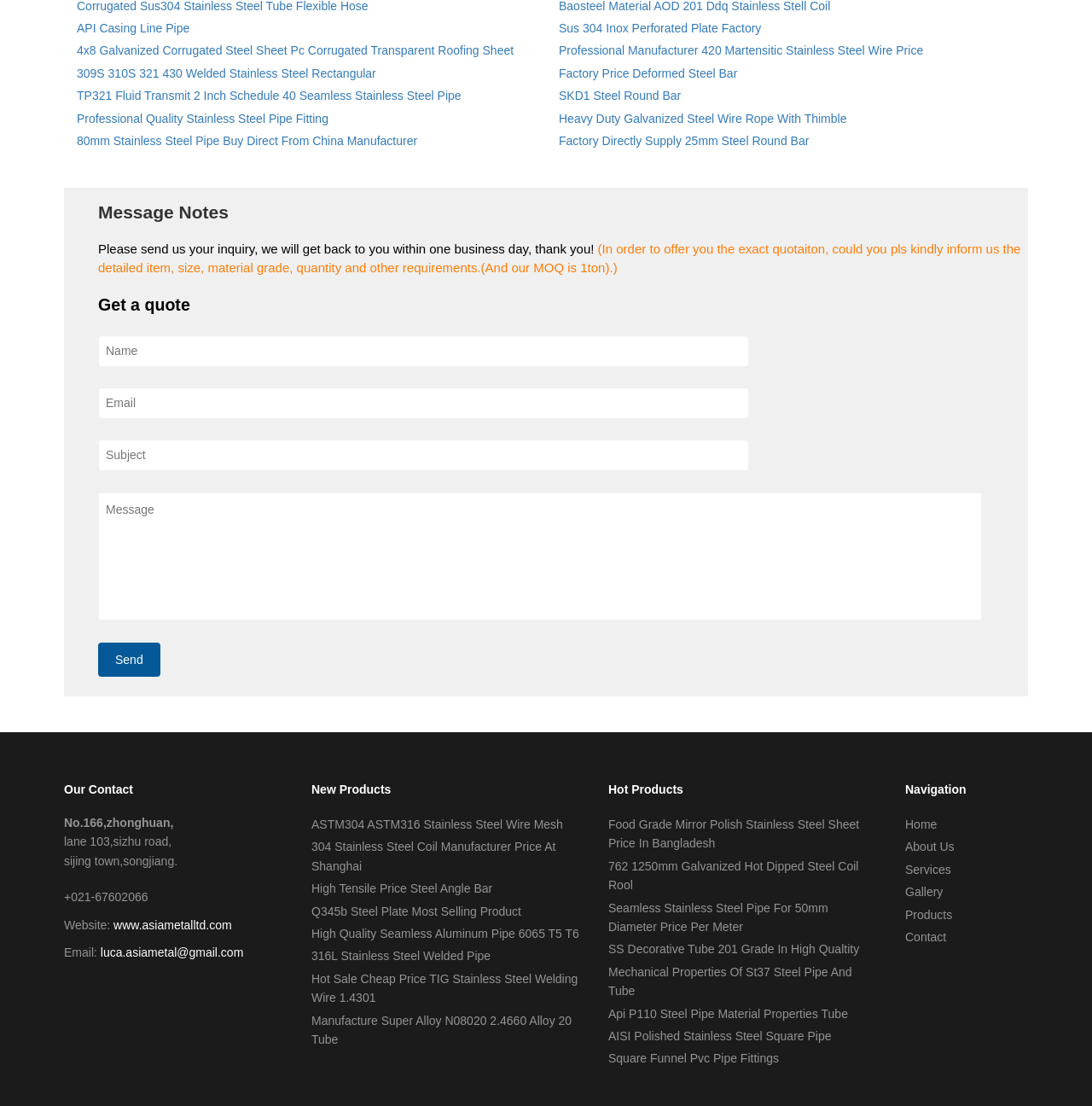How can users contact the company?
Look at the image and answer the question with a single word or phrase.

Through email or phone